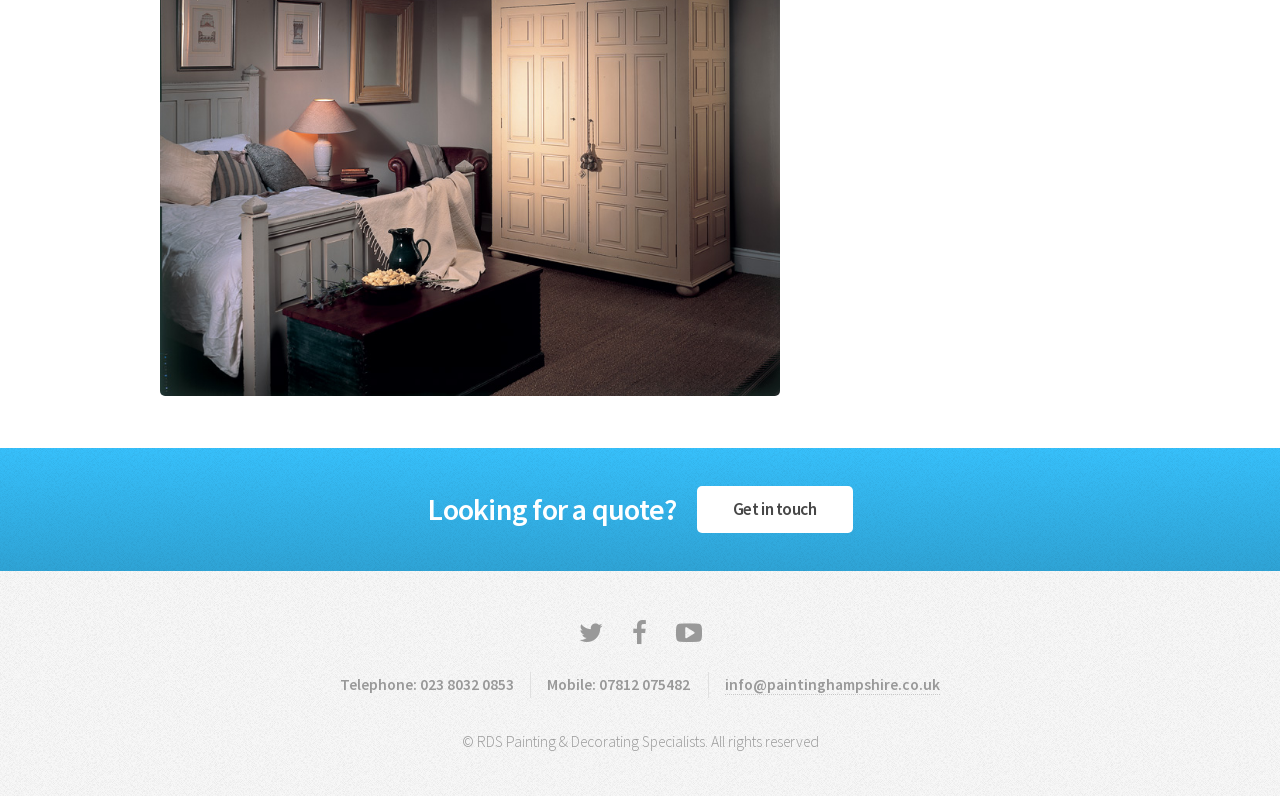Locate the bounding box of the UI element defined by this description: "info@paintinghampshire.co.uk". The coordinates should be given as four float numbers between 0 and 1, formatted as [left, top, right, bottom].

[0.566, 0.848, 0.734, 0.873]